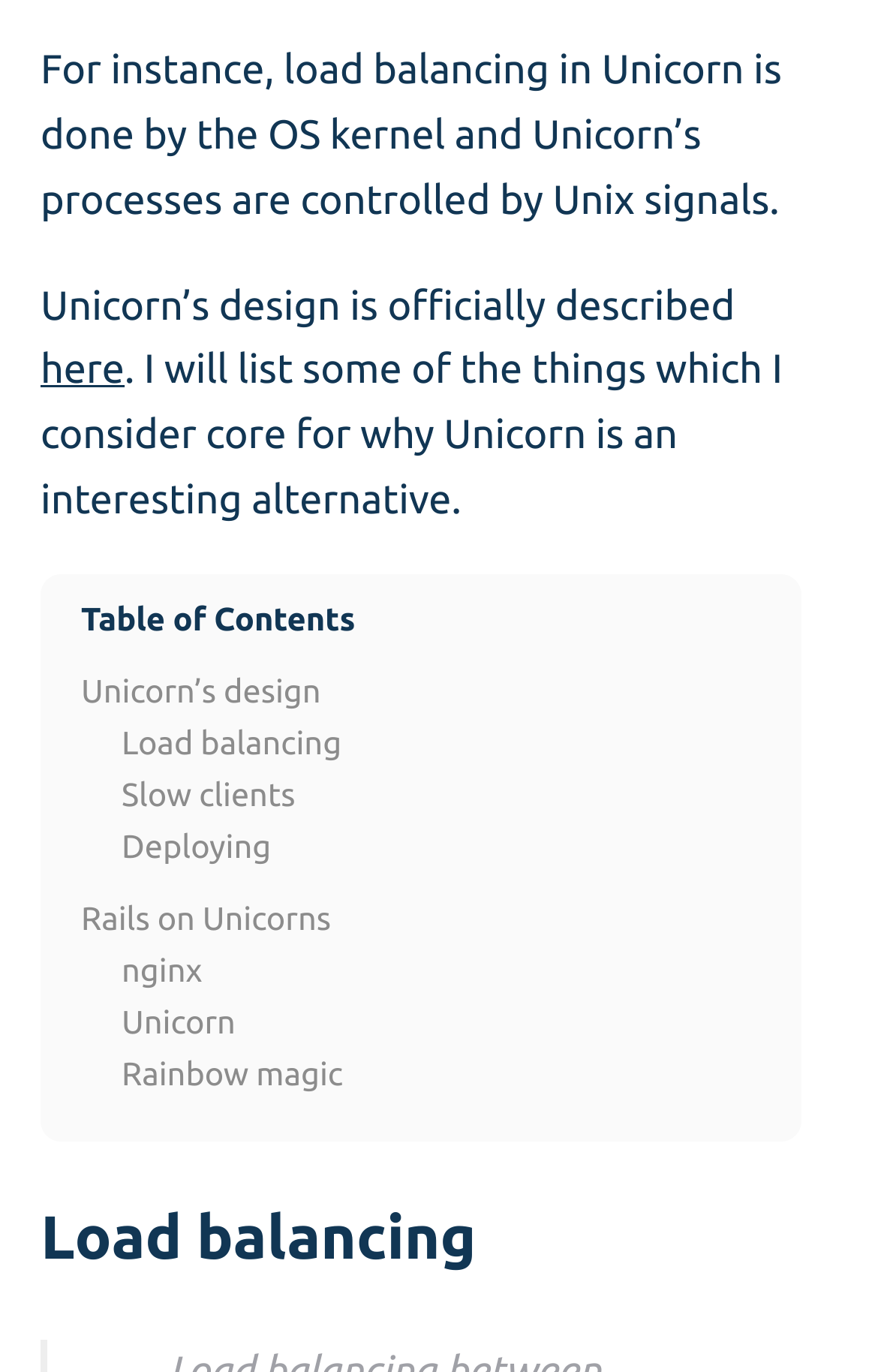What is the topic of the first link?
Please give a well-detailed answer to the question.

The first link is located at the top of the webpage, and its text is 'here' which is part of the sentence 'Unicorn’s design is officially described here.' Therefore, the topic of the first link is Unicorn’s design.